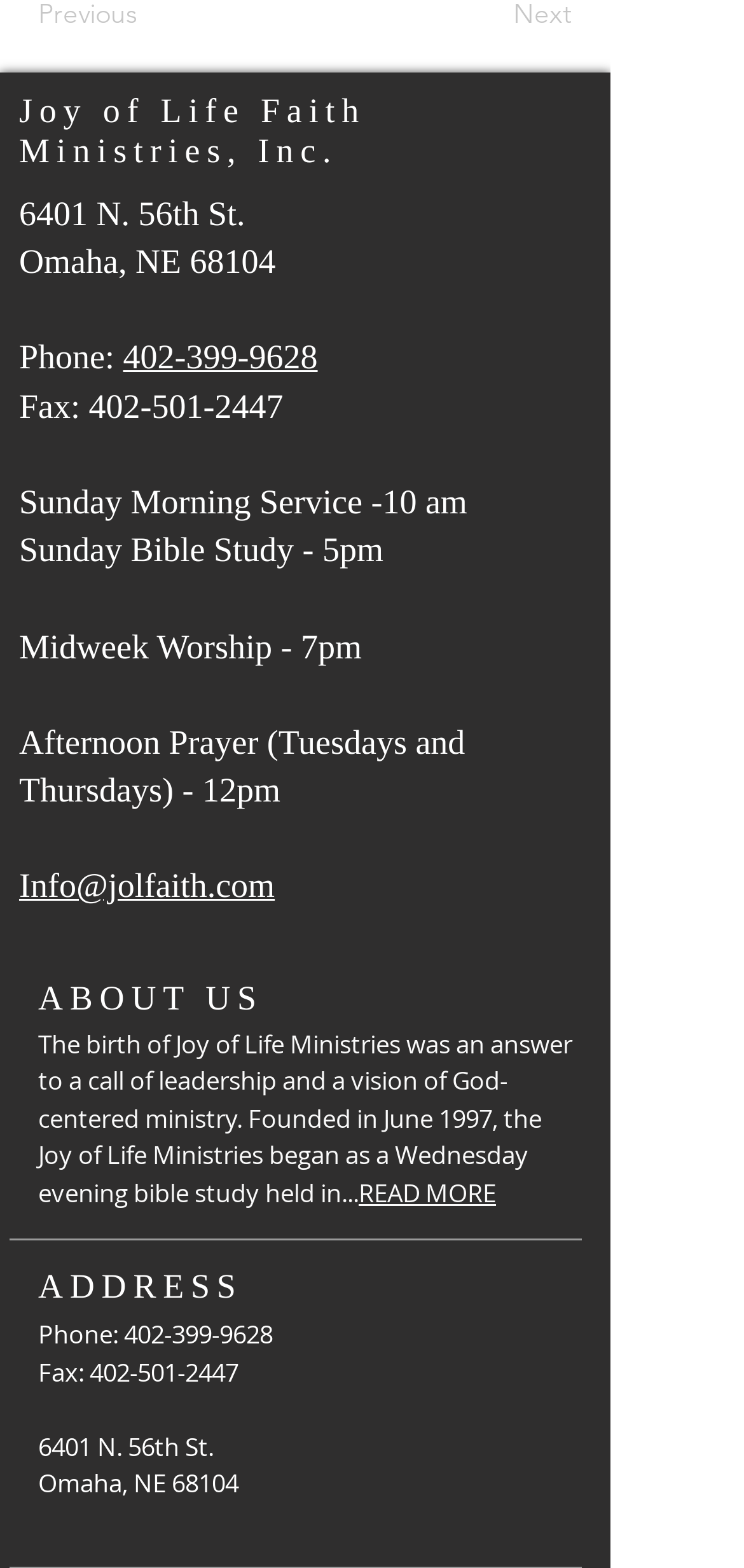Given the element description "402-399-9628", identify the bounding box of the corresponding UI element.

[0.167, 0.84, 0.367, 0.862]